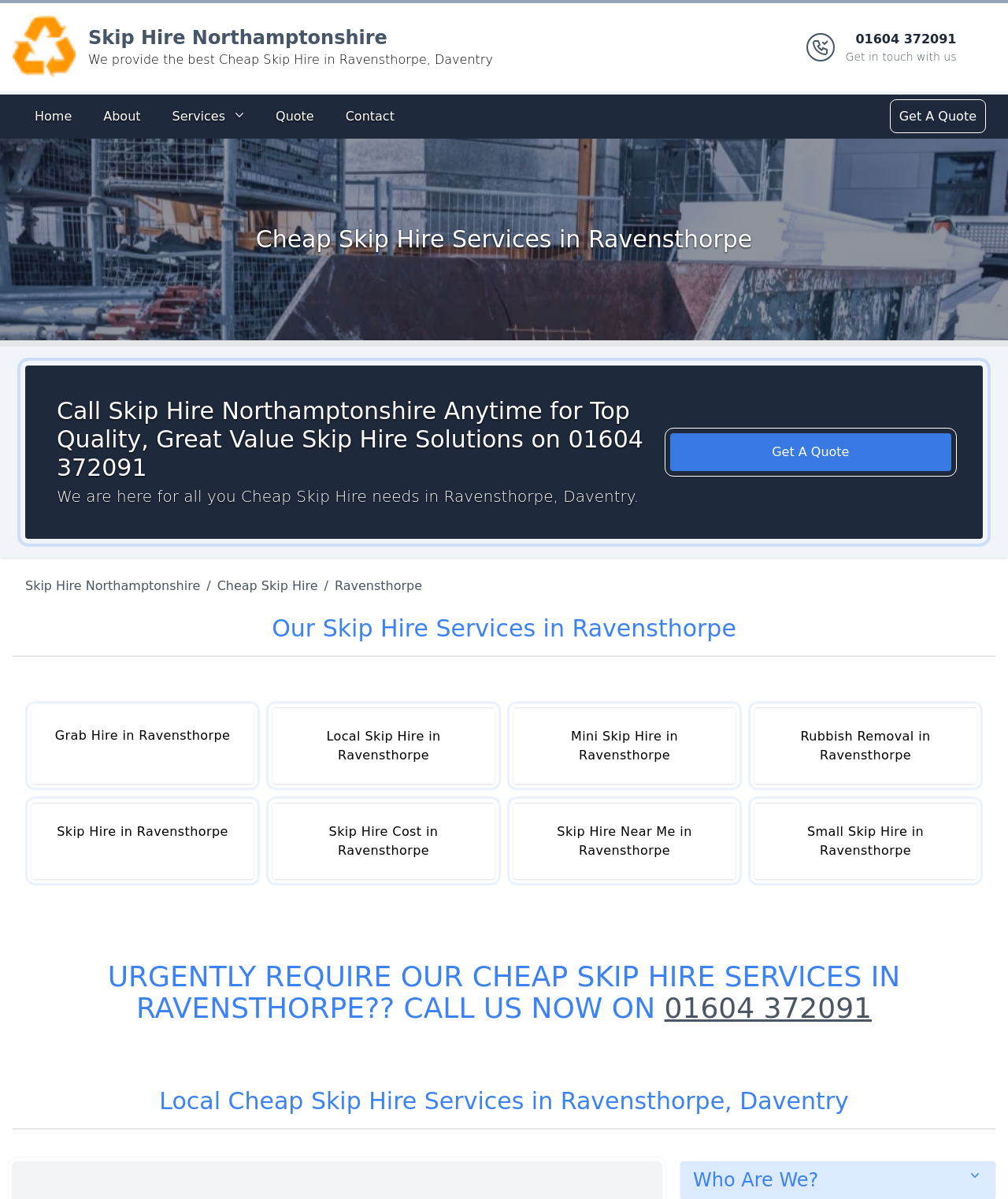Identify the coordinates of the bounding box for the element described below: "01604 372091". Return the coordinates as four float numbers between 0 and 1: [left, top, right, bottom].

[0.659, 0.827, 0.865, 0.854]